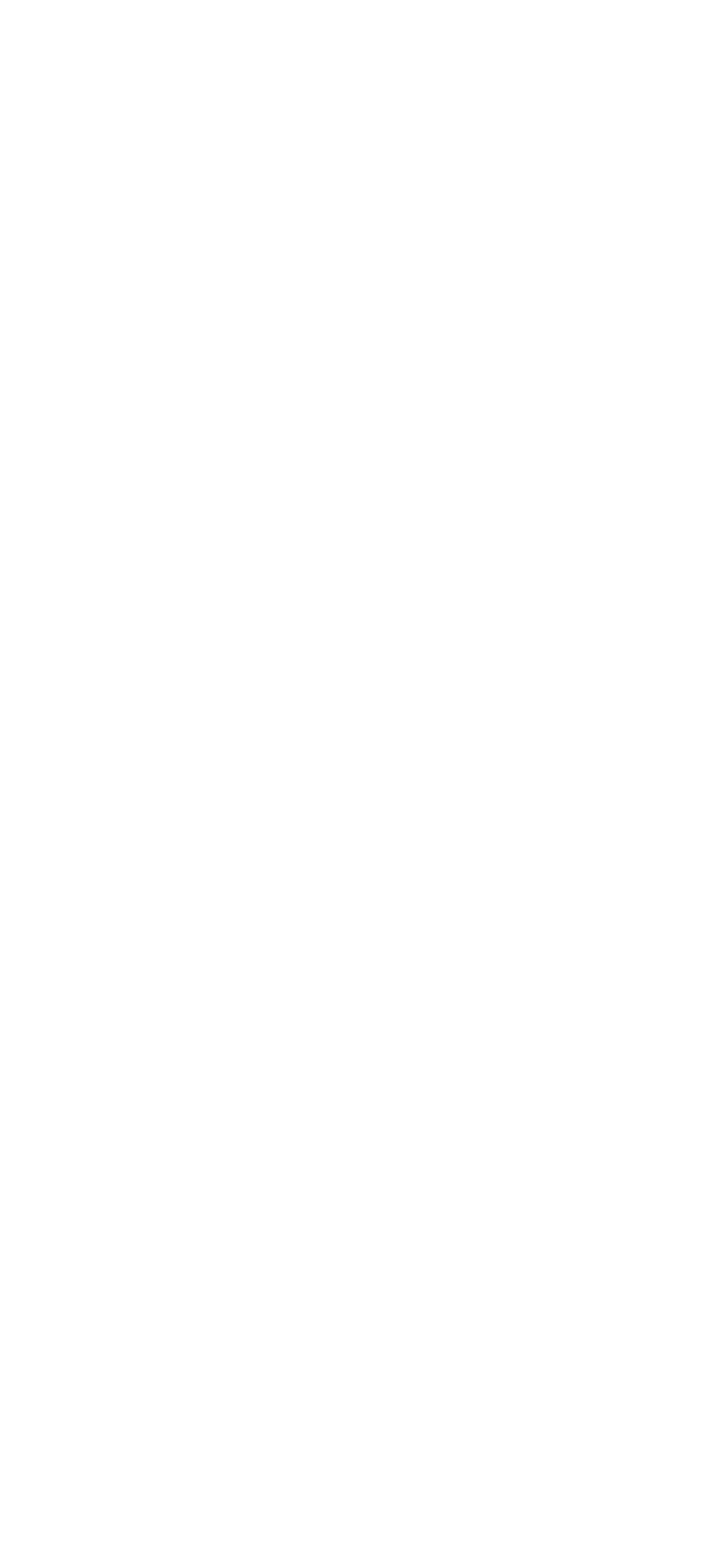Please specify the bounding box coordinates of the clickable region necessary for completing the following instruction: "View Mission". The coordinates must consist of four float numbers between 0 and 1, i.e., [left, top, right, bottom].

None